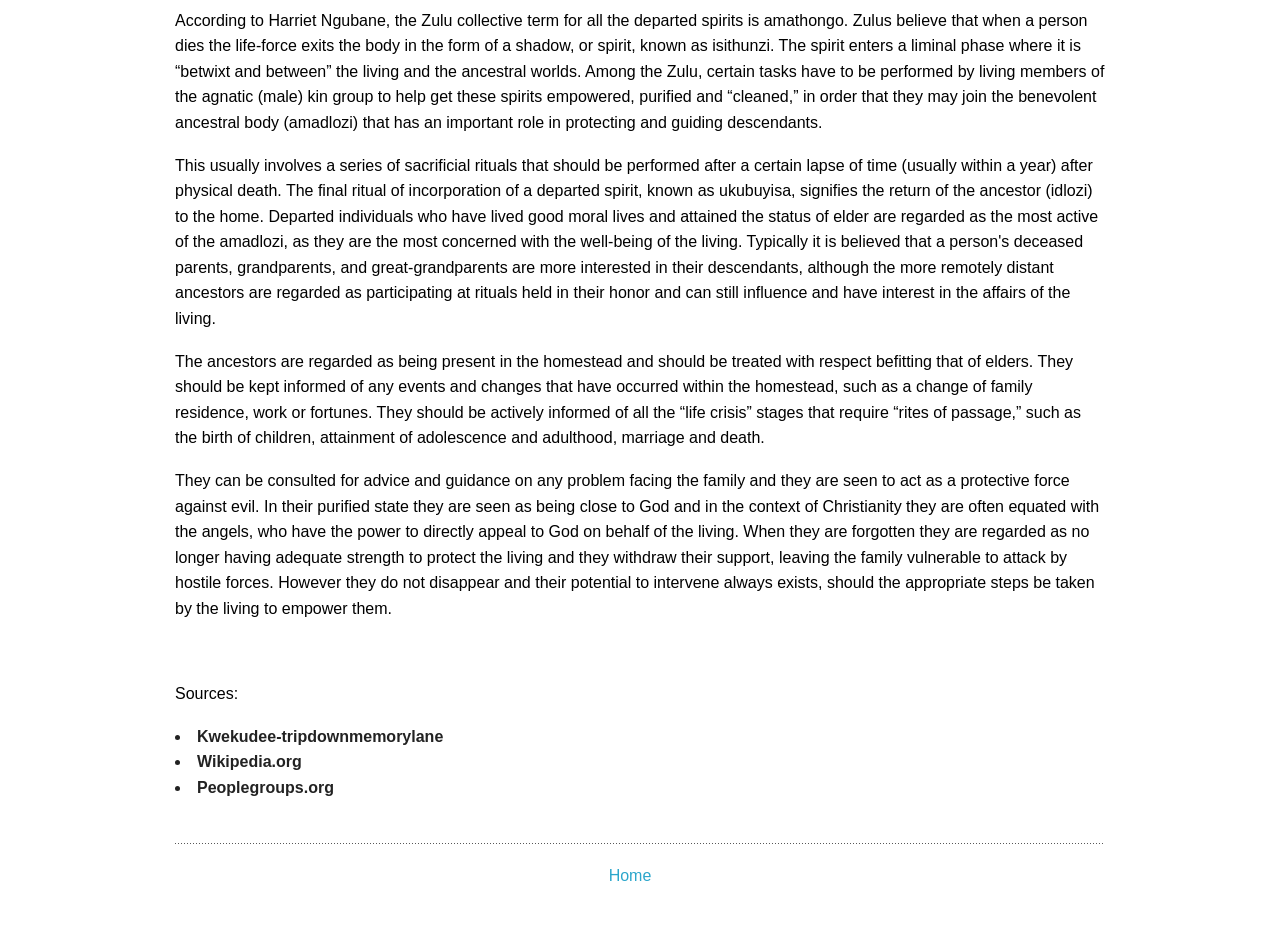How many sources are listed at the bottom of the page?
Answer the question with just one word or phrase using the image.

3